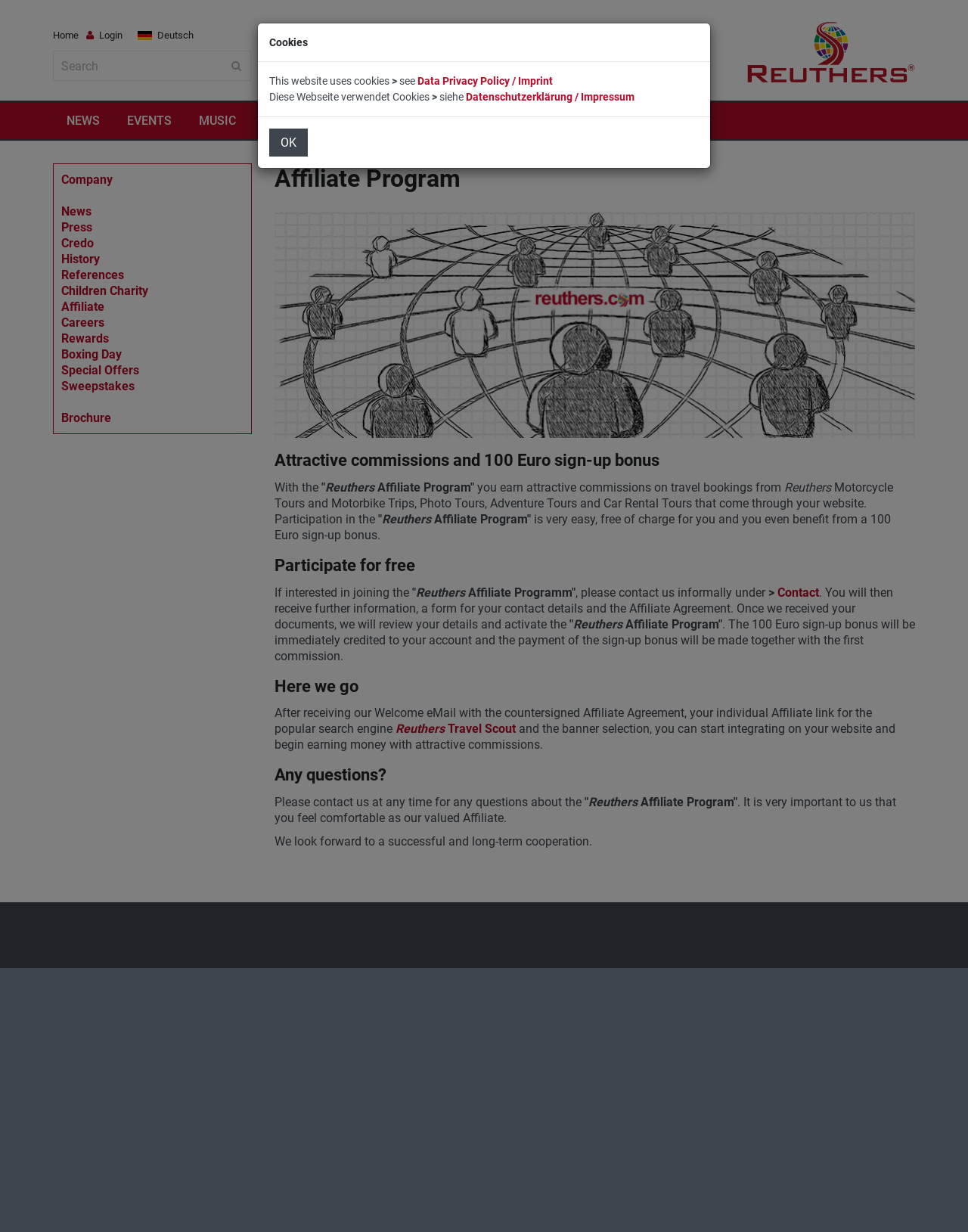Kindly determine the bounding box coordinates for the clickable area to achieve the given instruction: "Search for something".

[0.055, 0.041, 0.259, 0.066]